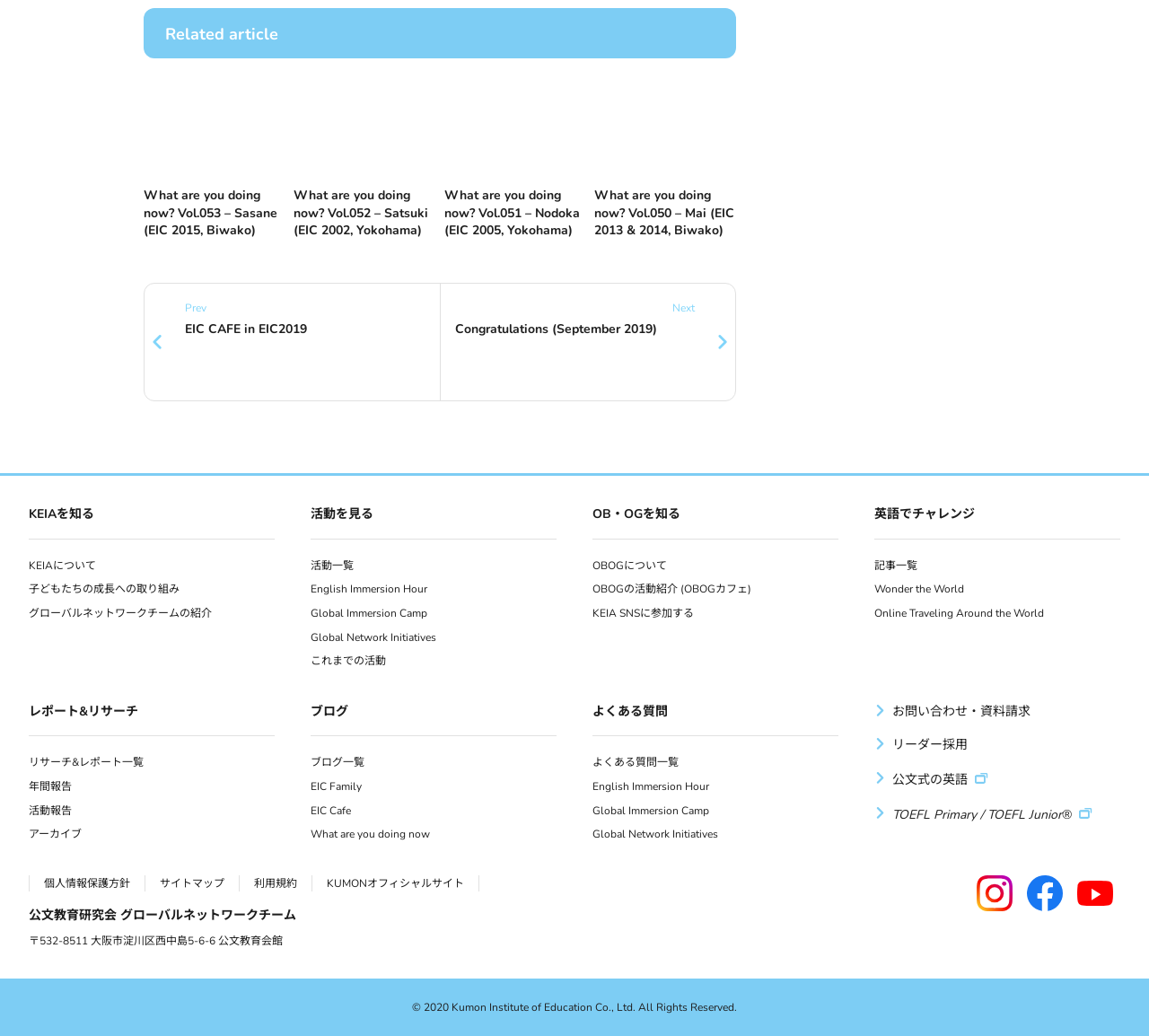Please determine the bounding box of the UI element that matches this description: TOEFL Primary / TOEFL Junior®. The coordinates should be given as (top-left x, top-left y, bottom-right x, bottom-right y), with all values between 0 and 1.

[0.777, 0.778, 0.95, 0.794]